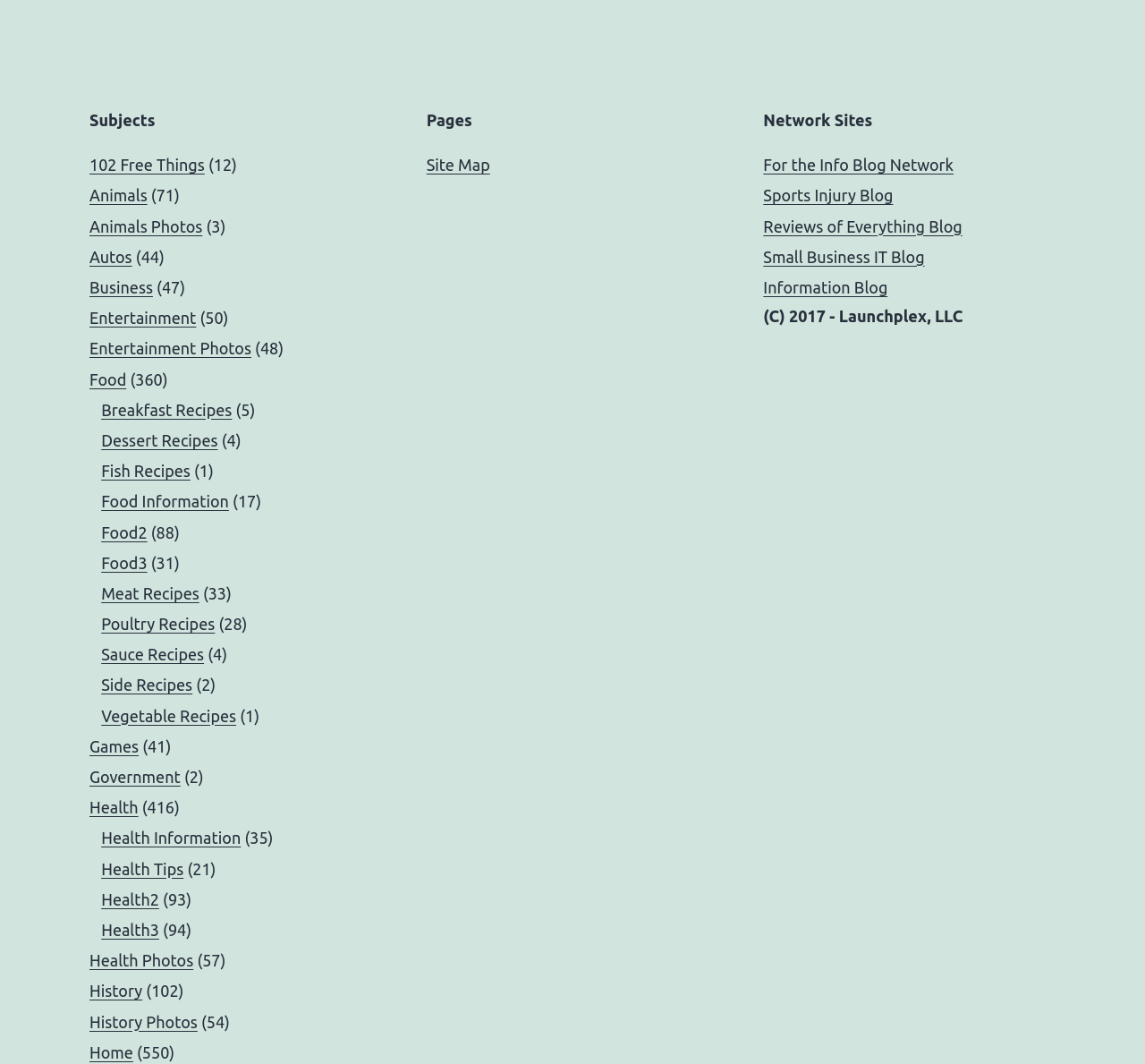Answer the question using only one word or a concise phrase: How many pages are listed under 'Pages'?

1